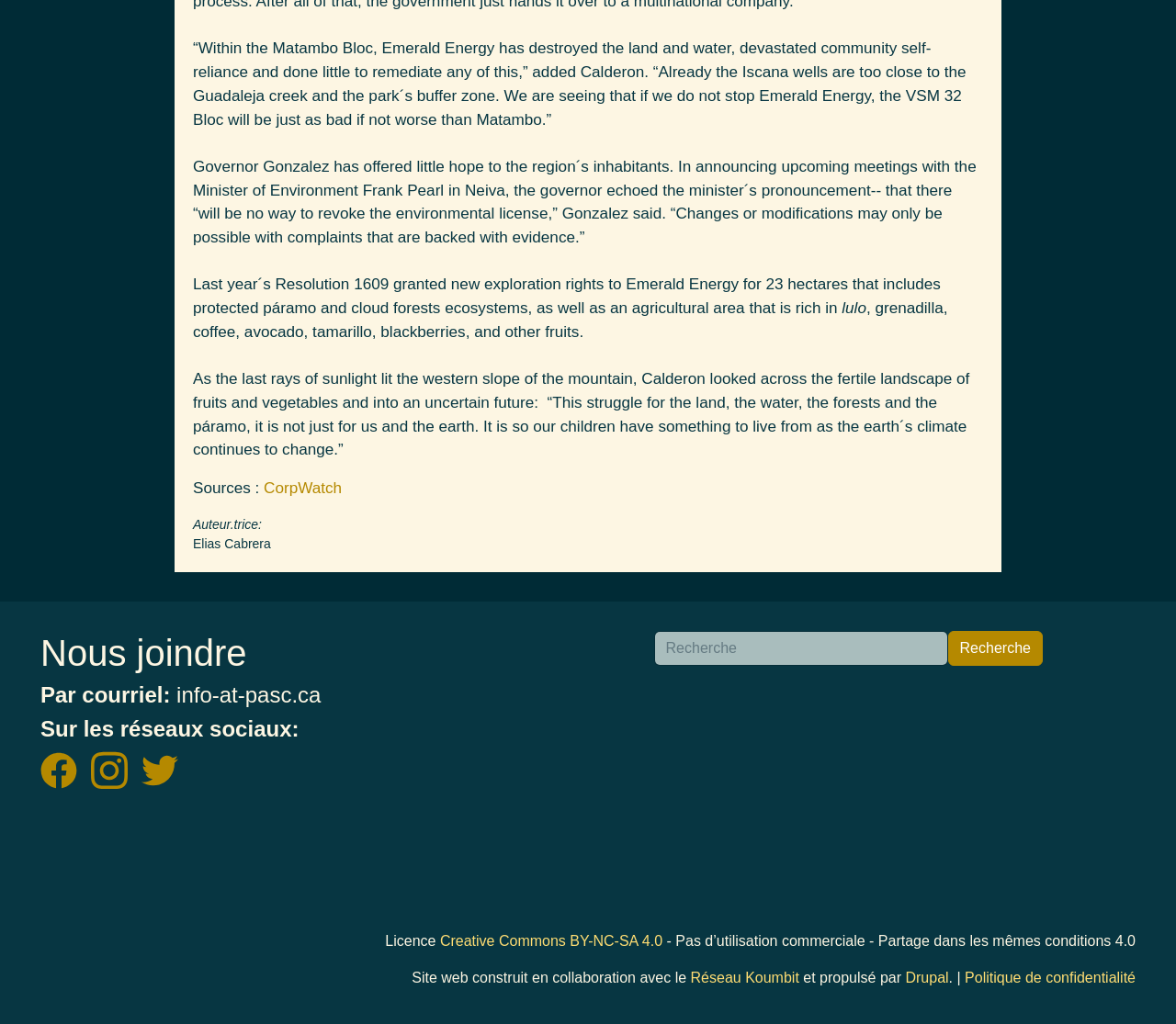Find the bounding box of the element with the following description: "Politique de confidentialité". The coordinates must be four float numbers between 0 and 1, formatted as [left, top, right, bottom].

[0.82, 0.947, 0.966, 0.962]